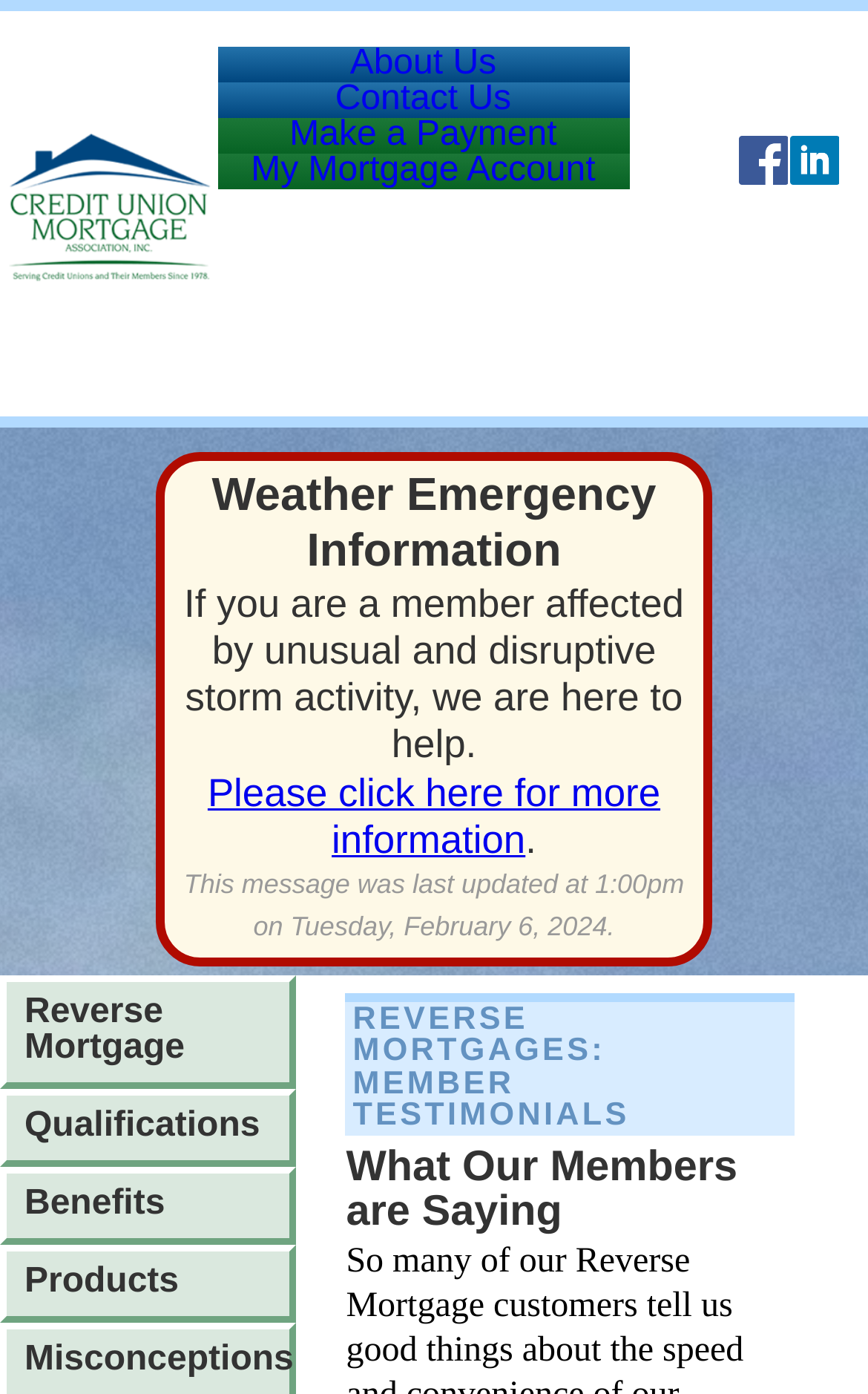What is the last updated time of the weather emergency information?
Based on the image, give a concise answer in the form of a single word or short phrase.

1:00pm on Tuesday, February 6, 2024